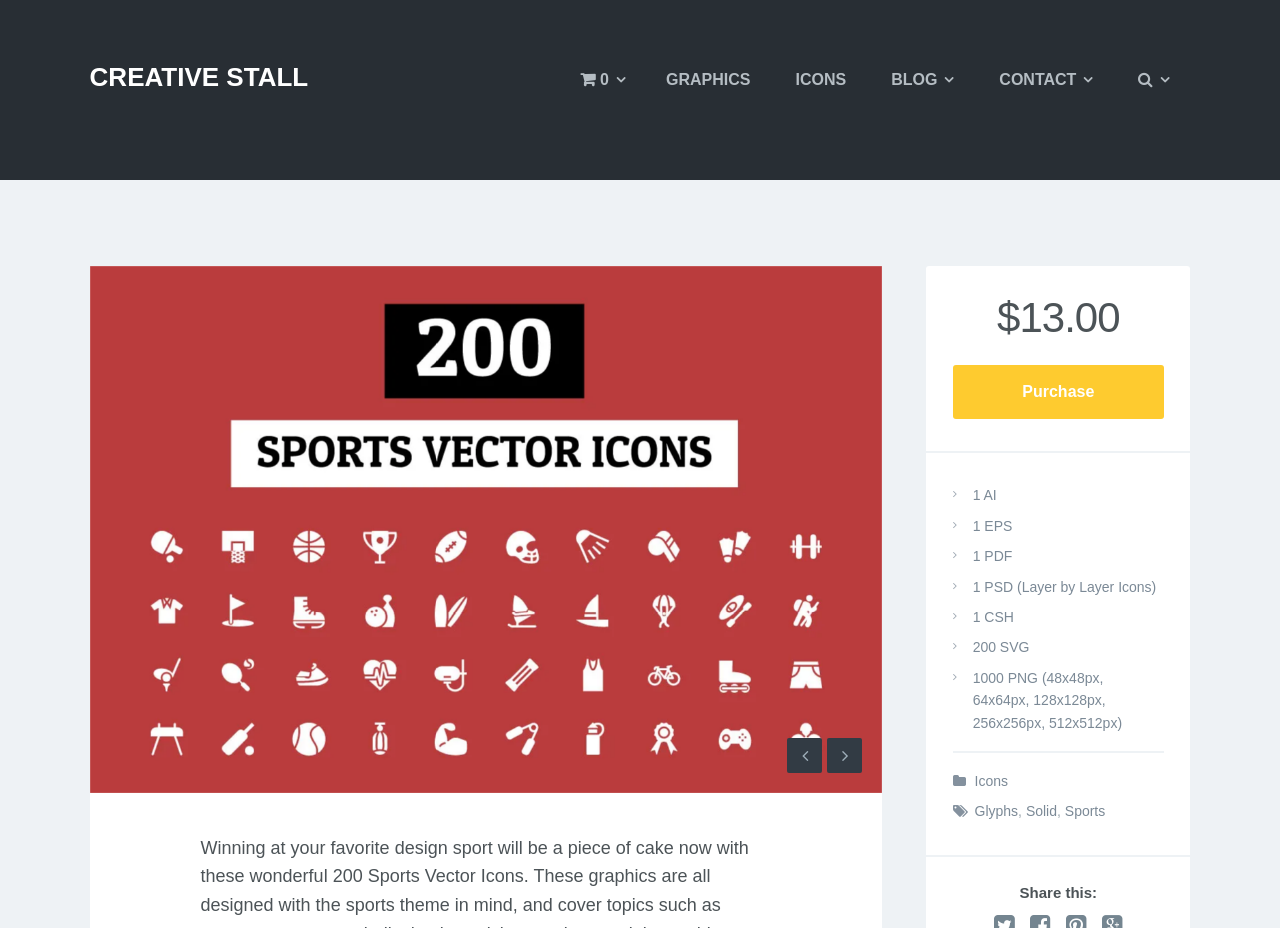Indicate the bounding box coordinates of the element that must be clicked to execute the instruction: "Go to the BLOG page". The coordinates should be given as four float numbers between 0 and 1, i.e., [left, top, right, bottom].

[0.681, 0.056, 0.761, 0.117]